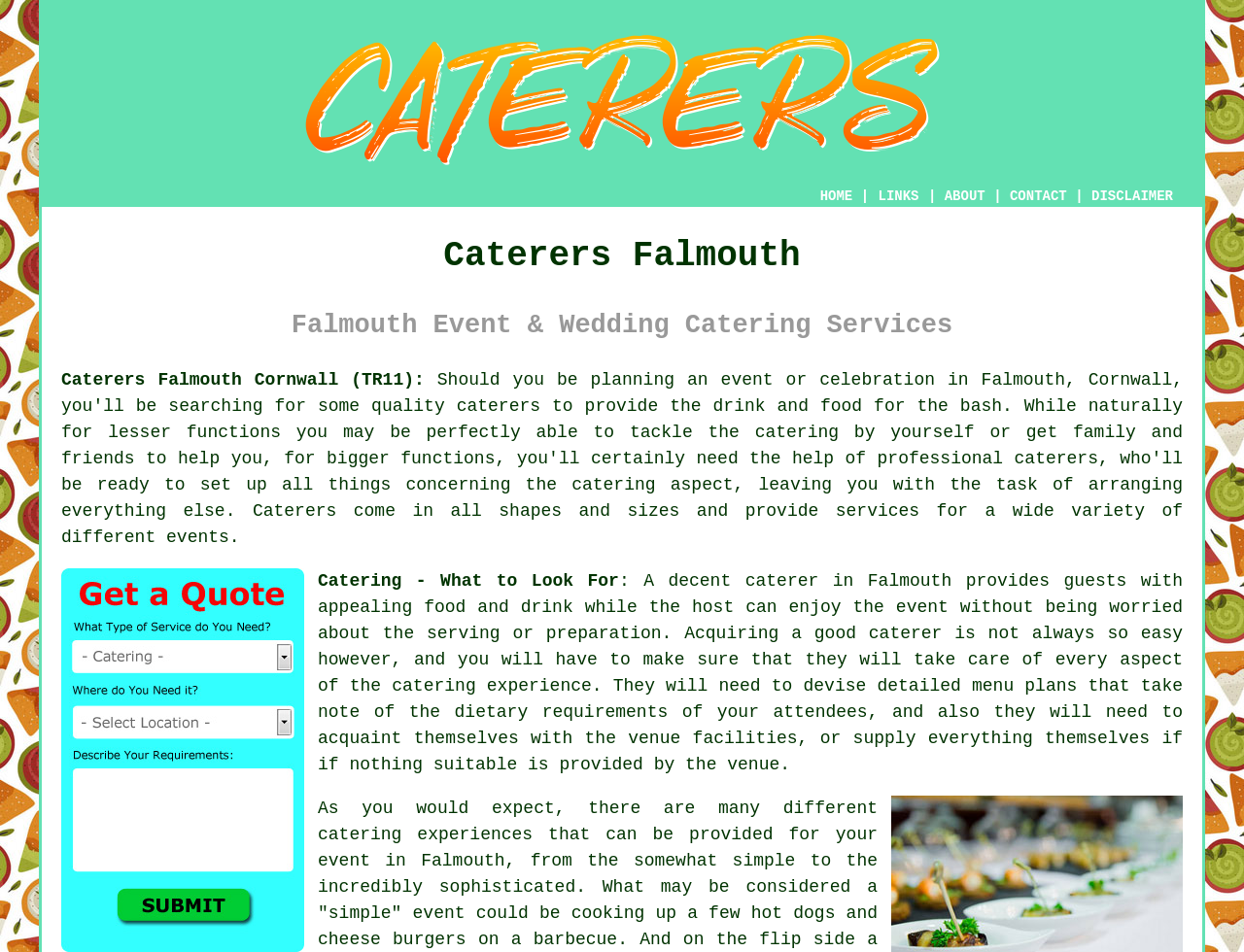Determine the bounding box coordinates for the UI element described. Format the coordinates as (top-left x, top-left y, bottom-right x, bottom-right y) and ensure all values are between 0 and 1. Element description: Coutume

None